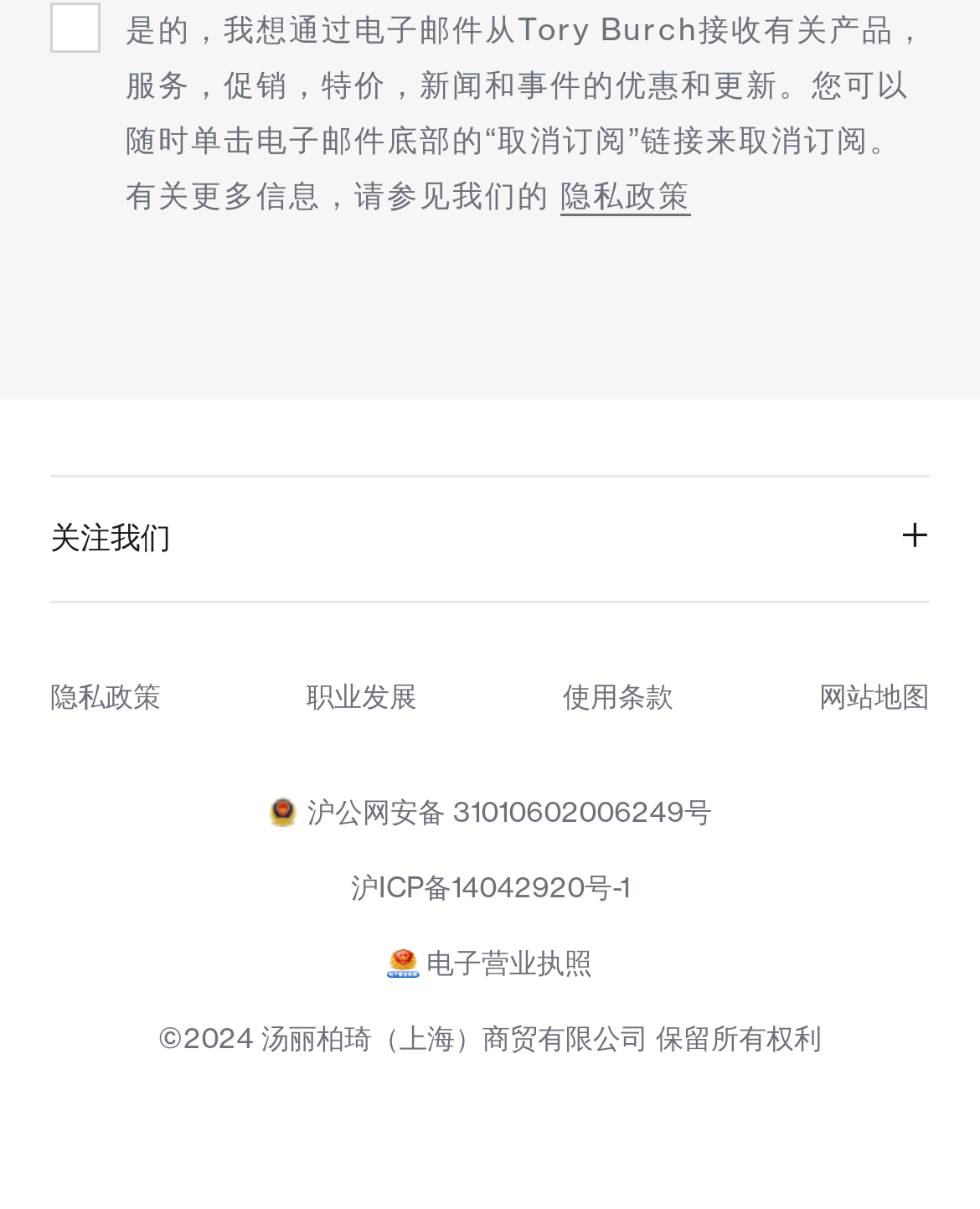Reply to the question with a single word or phrase:
What is the company name in the copyright statement?

汤丽柏琦（上海）商贸有限公司